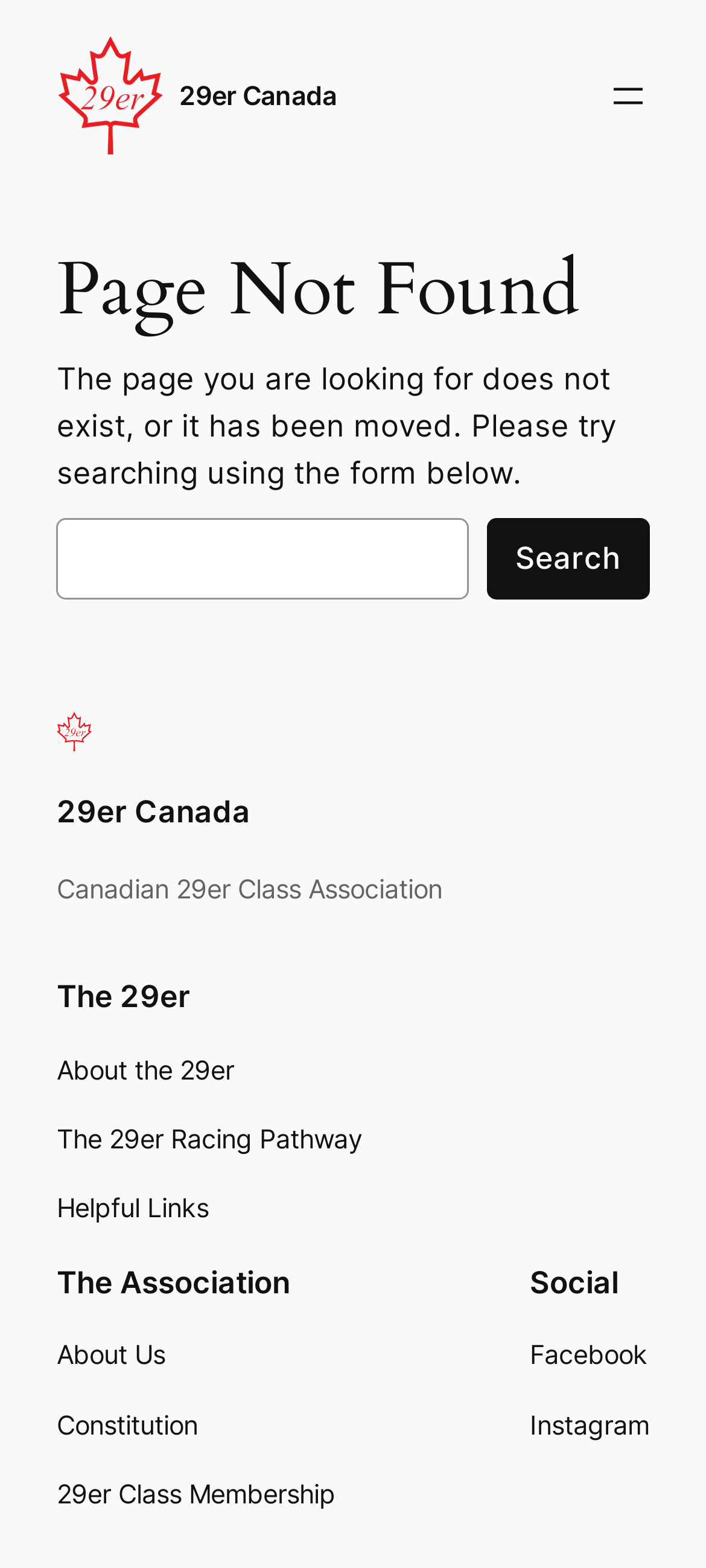Show me the bounding box coordinates of the clickable region to achieve the task as per the instruction: "Open primary menu".

[0.858, 0.047, 0.92, 0.075]